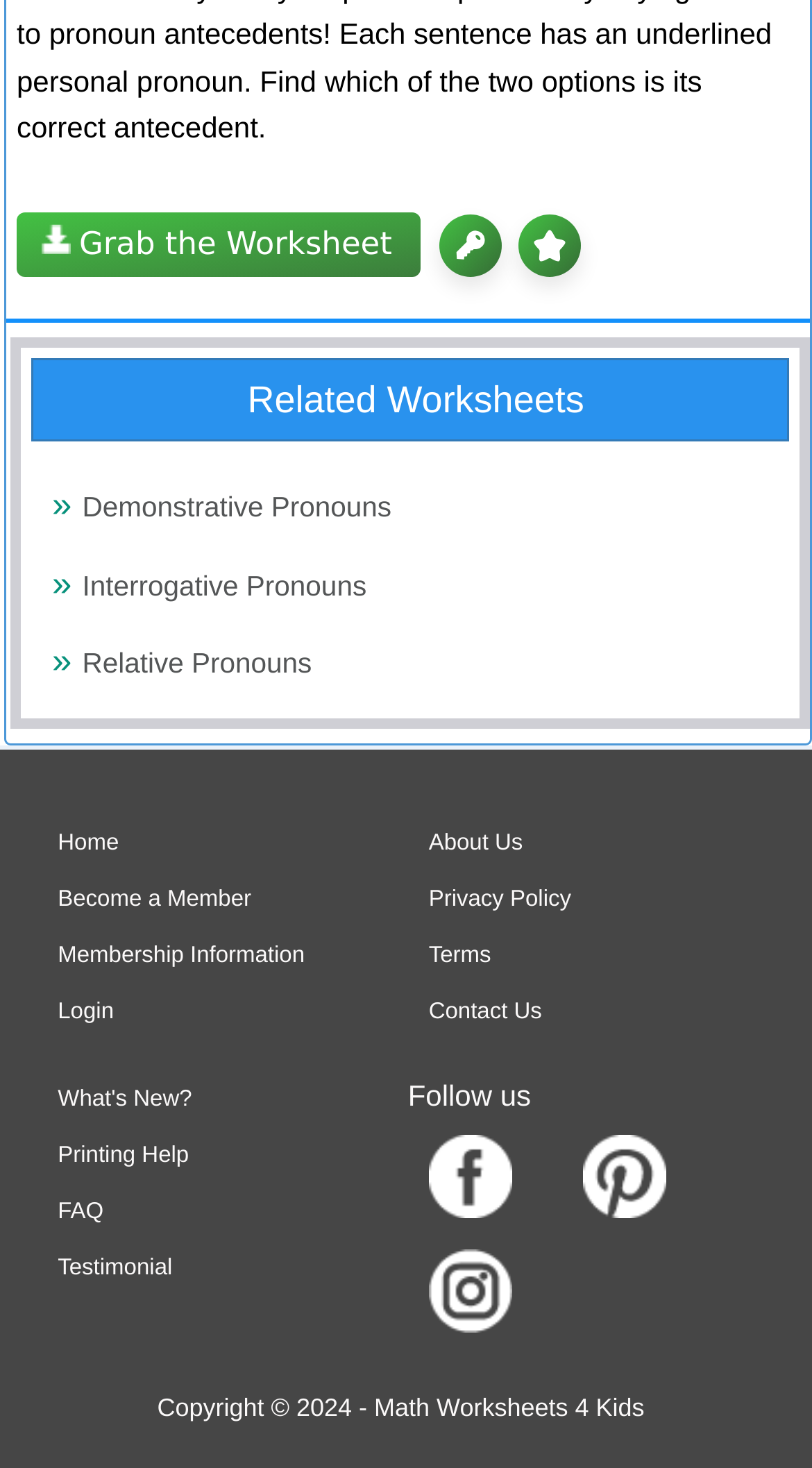Please identify the bounding box coordinates of the clickable region that I should interact with to perform the following instruction: "Click on the 'Facebook' link". The coordinates should be expressed as four float numbers between 0 and 1, i.e., [left, top, right, bottom].

[0.489, 0.824, 0.669, 0.841]